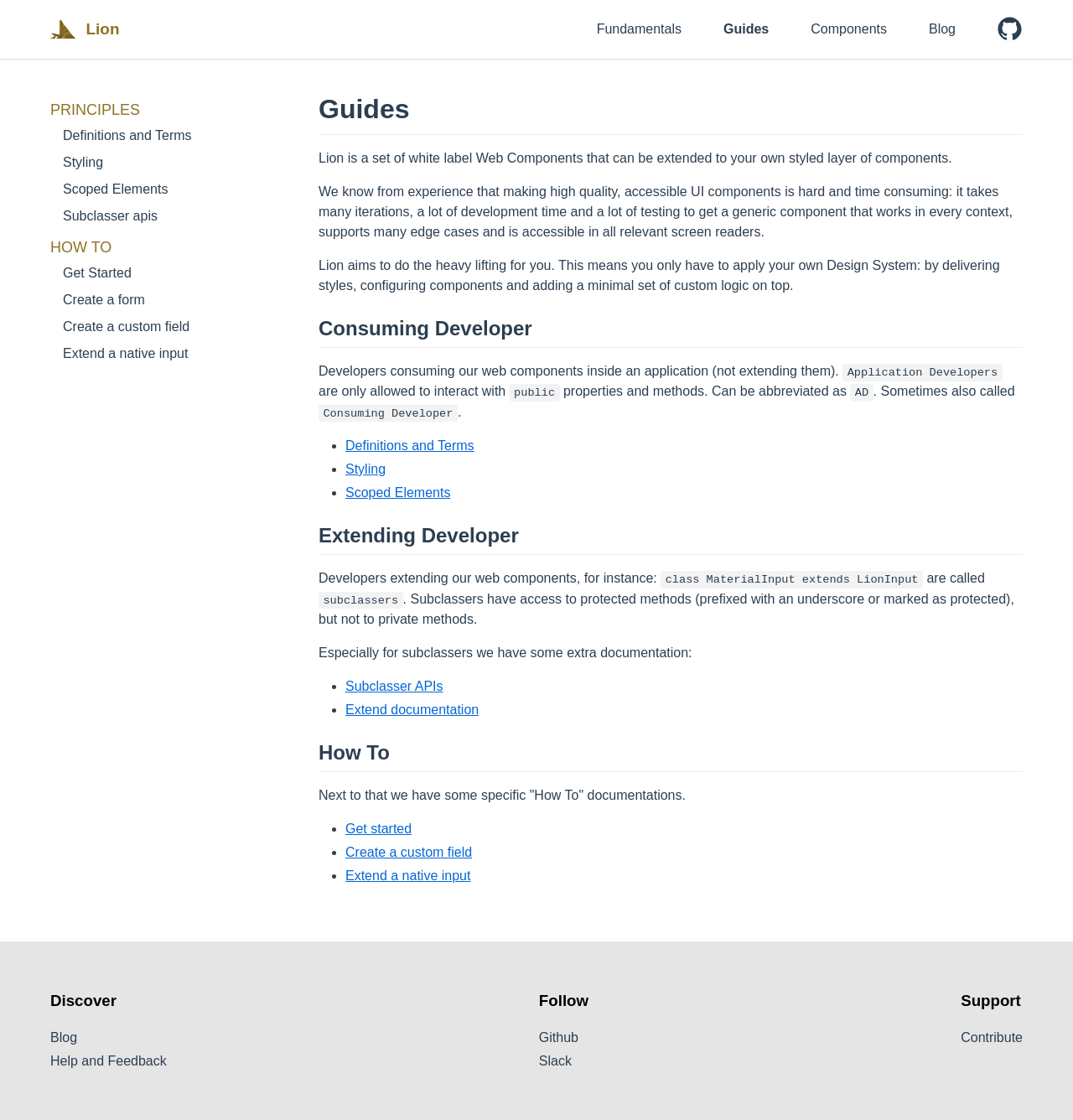What is the purpose of Lion?
Refer to the screenshot and respond with a concise word or phrase.

To provide white label Web Components